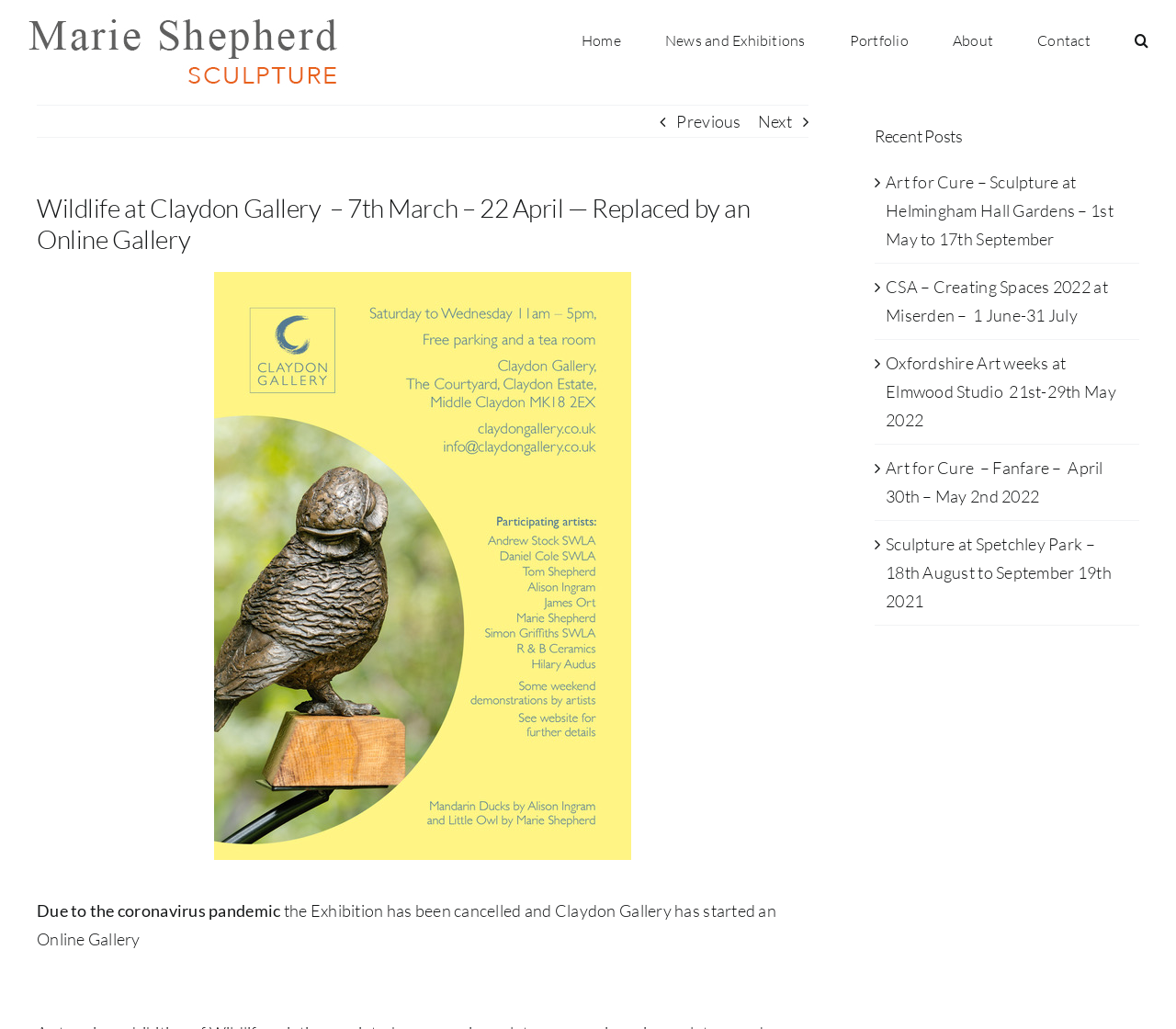Could you find the bounding box coordinates of the clickable area to complete this instruction: "Read Recent Posts"?

[0.744, 0.123, 0.969, 0.142]